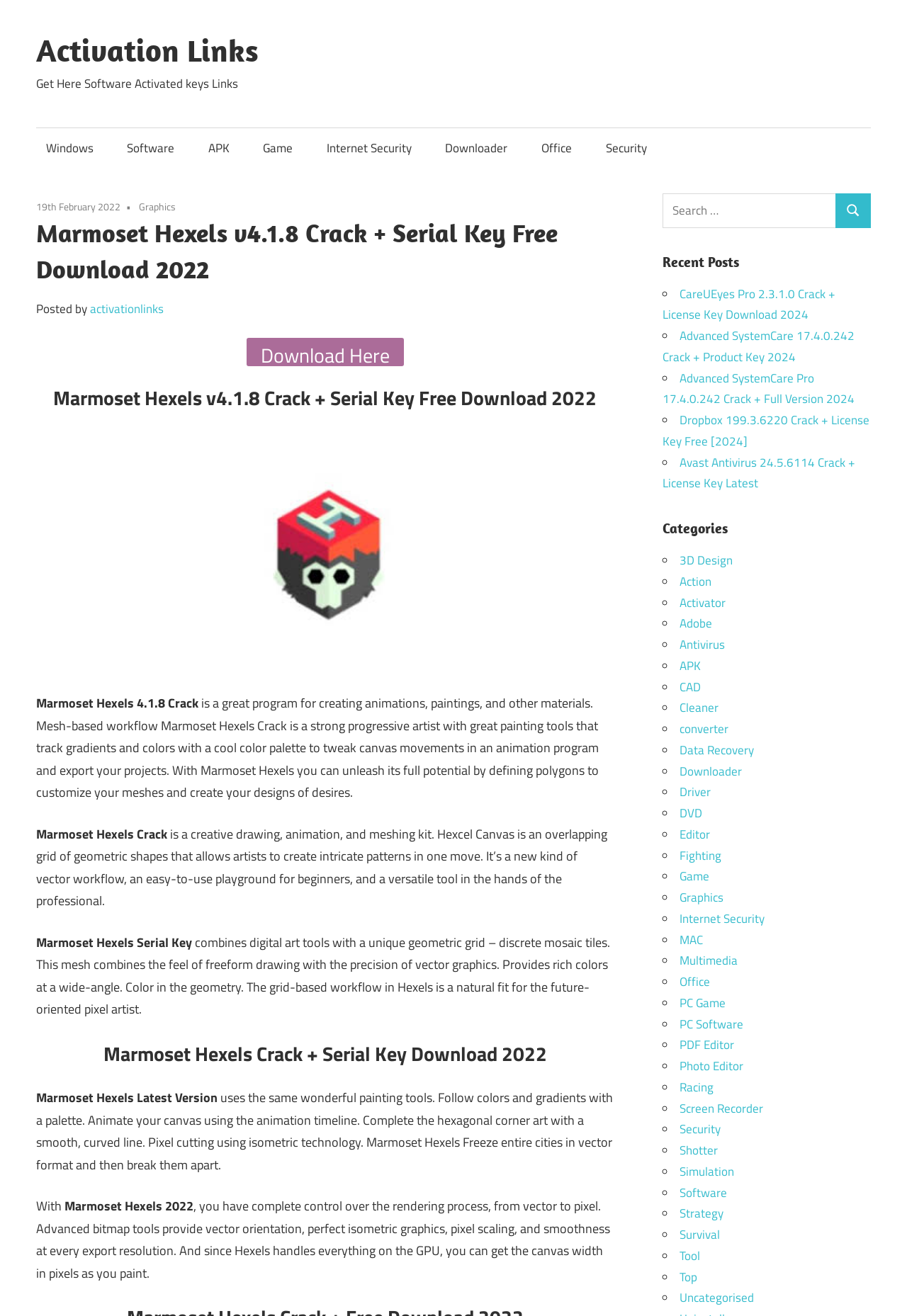Provide an in-depth description of the elements and layout of the webpage.

This webpage is about Marmoset Hexels, a program for creating animations, paintings, and other materials. At the top, there is a primary menu with links to different categories such as Windows, Software, APK, Game, Internet Security, and Office. Below the menu, there is a section with a heading "Marmoset Hexels v4.1.8 Crack + Serial Key Free Download 2022" and a link "Activation Links" followed by a static text "Get Here Software Activated keys Links".

On the left side, there is a section with a heading "Recent Posts" that lists several links to recent posts, including "CareUEyes Pro 2.3.1.0 Crack + License Key Download 2024", "Advanced SystemCare 17.4.0.242 Crack + Product Key 2024", and "Dropbox 199.3.6220 Crack + License Key Free [2024]". Each link is preceded by a list marker "◦".

On the right side, there is a section with a heading "Categories" that lists several links to categories, including "3D Design", "Action", "Activator", "Adobe", "Antivirus", "APK", "CAD", "Cleaner", "Converter", "Data Recovery", "Downloader", "Driver", "DVD", "Editor", and "Fighting". Each link is also preceded by a list marker "◦".

In the main content area, there is a heading "Marmoset Hexels v4.1.8 Crack + Serial Key Free Download 2022" followed by a static text that describes the program as a great tool for creating animations, paintings, and other materials. Below the text, there is an image of Marmoset Hexels Crack, and several paragraphs of text that provide more information about the program's features and capabilities. There is also a button "Download Here" and a search box at the top right corner of the page.